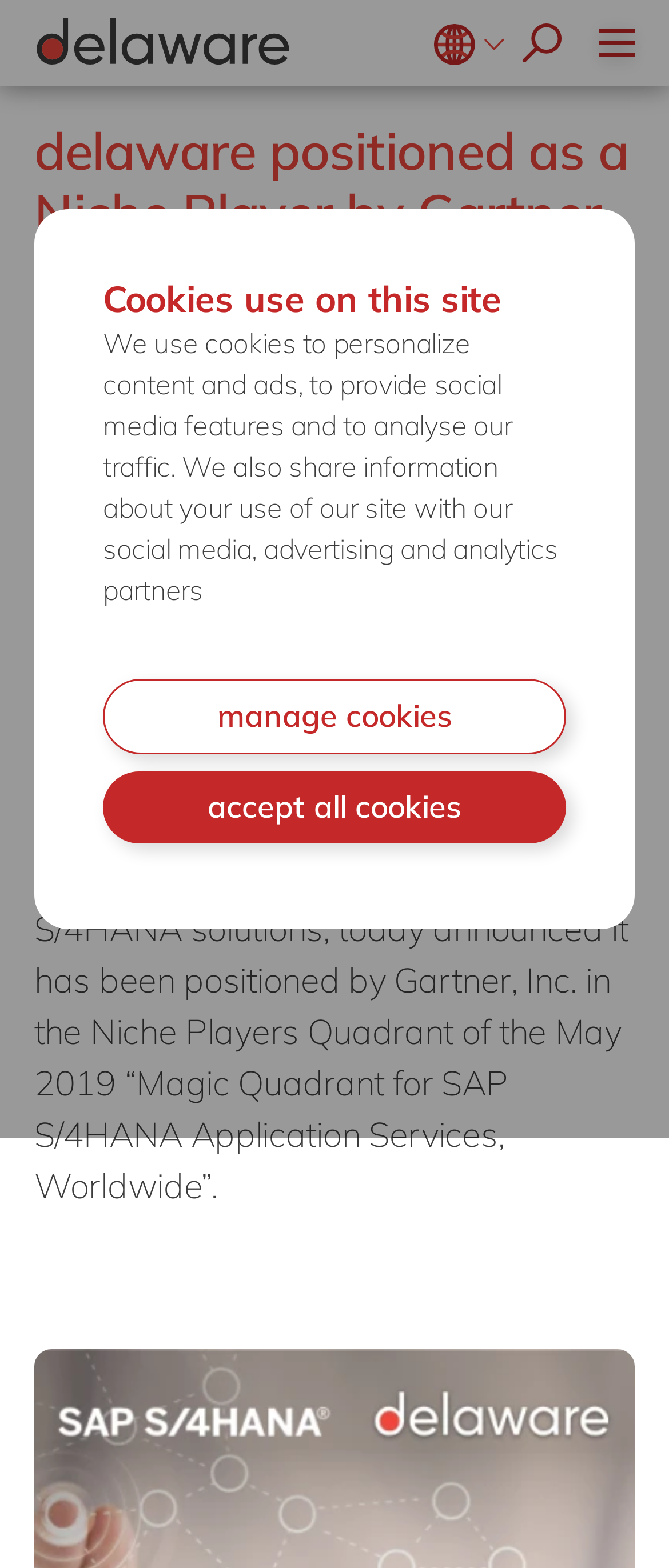Based on the image, please elaborate on the answer to the following question:
What is the name of the report mentioned in the article?

I read the article and found that the report mentioned is the Magic Quadrant for SAP S/4HANA Application Services, Worldwide, which is published by Gartner, Inc.